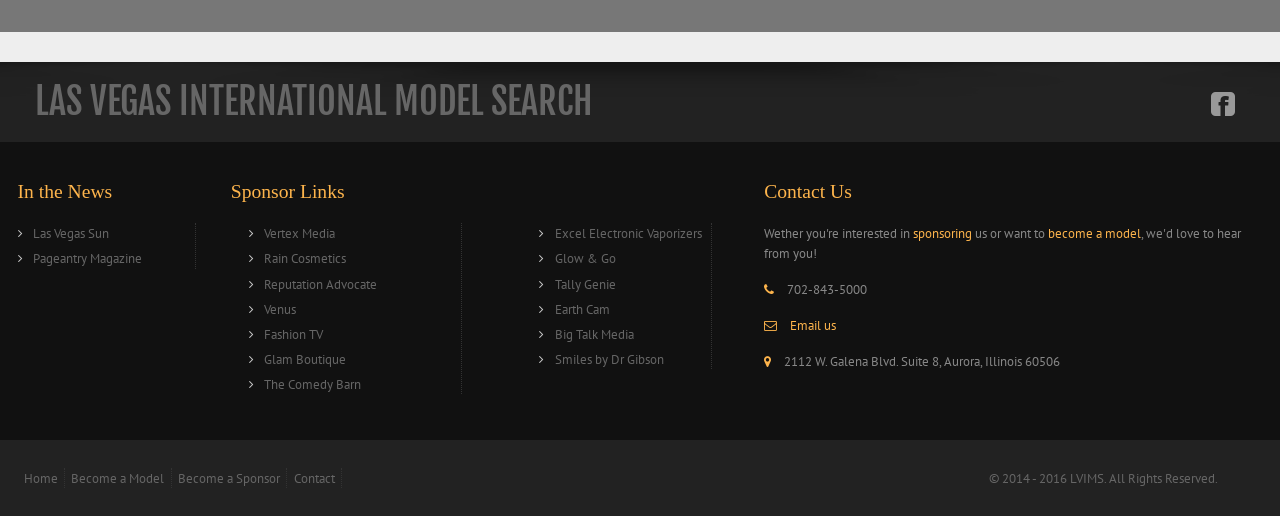Carefully examine the image and provide an in-depth answer to the question: What is the phone number to contact?

The static text '702-843-5000' is located below the 'Contact Us' heading, which suggests that it is the phone number to contact the model search.